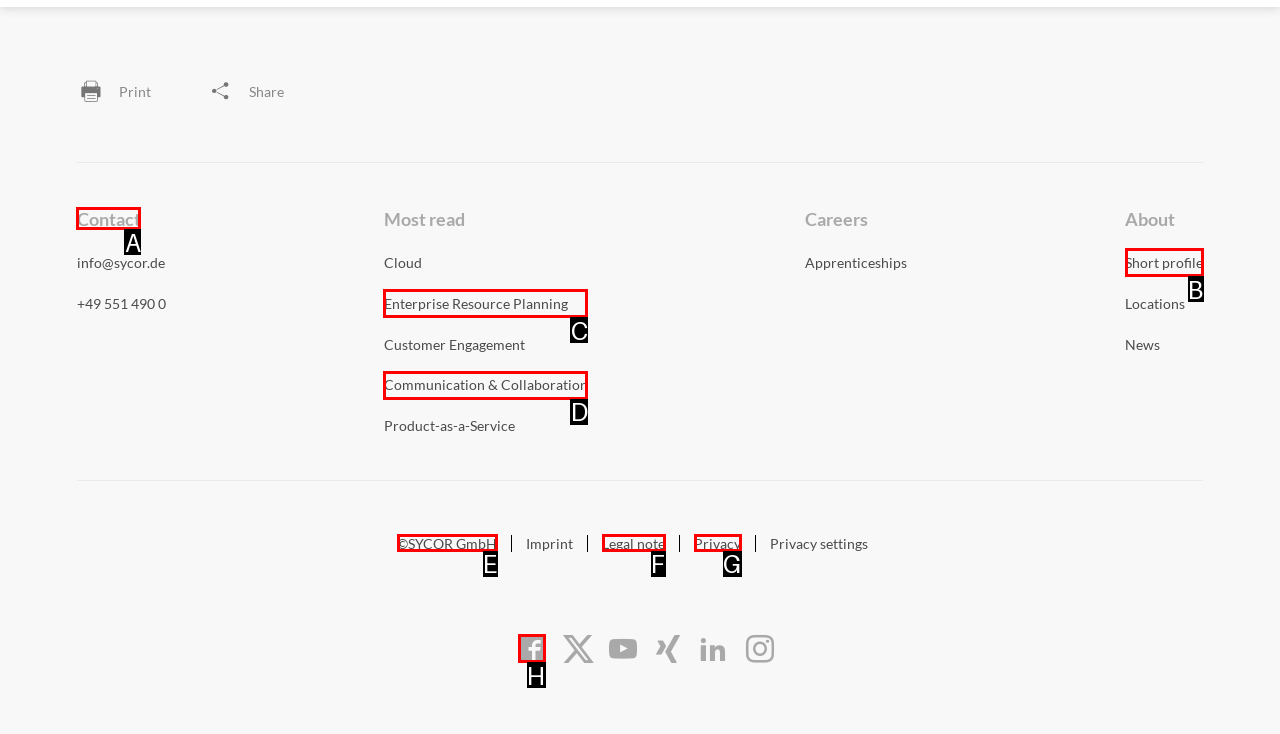Figure out which option to click to perform the following task: Follow Sycor on Facebook
Provide the letter of the correct option in your response.

H